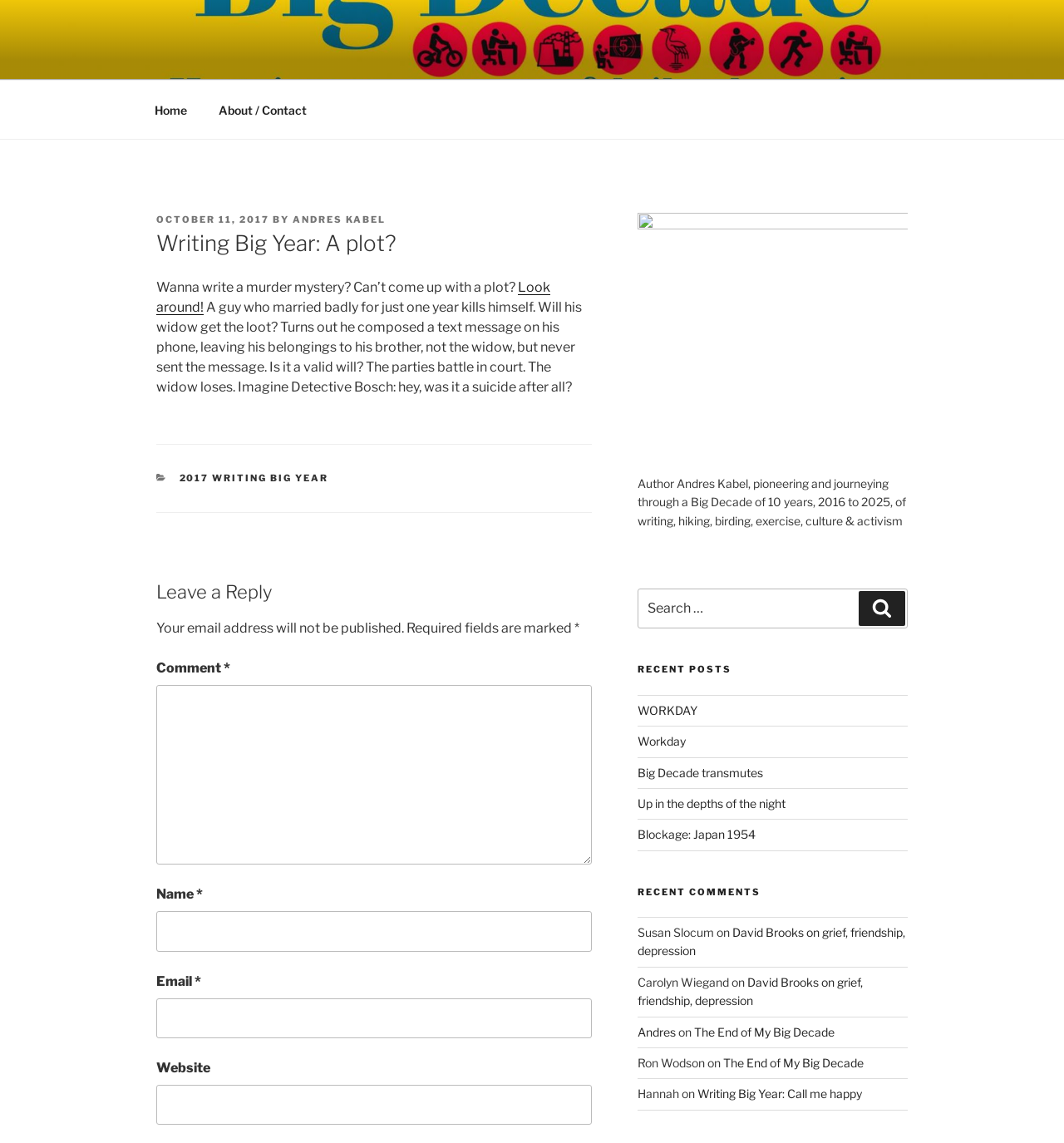With reference to the screenshot, provide a detailed response to the question below:
What is the category of the current article?

I found the category by looking at the footer section, where it says 'CATEGORIES' and lists '2017 WRITING BIG YEAR' as a link.